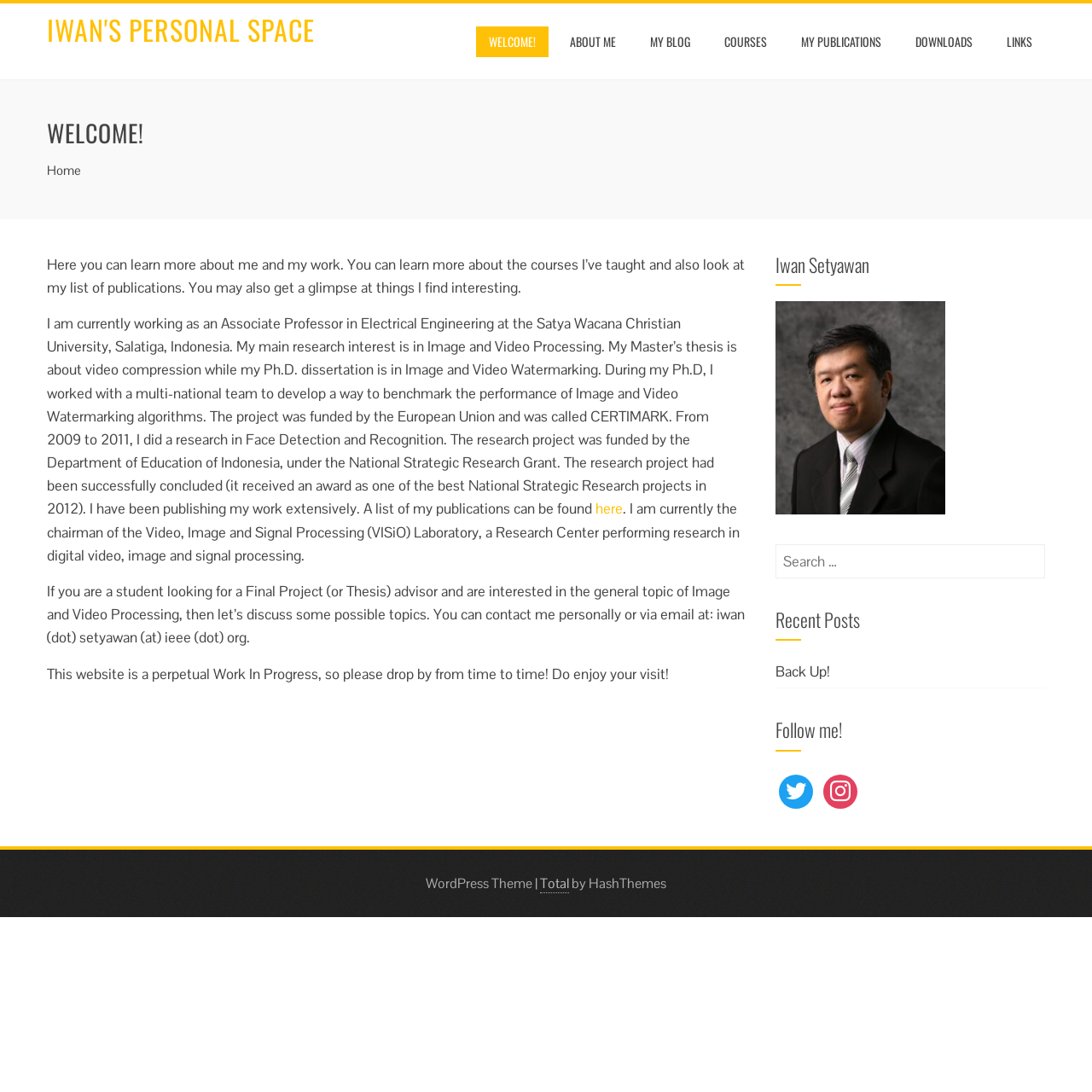Generate a comprehensive description of the webpage.

The webpage is a personal space belonging to Iwan, an Associate Professor in Electrical Engineering. At the top, there is a large heading "IWAN'S PERSONAL SPACE" with a link to the same title. Below it, there are six links: "WELCOME!", "ABOUT ME", "MY BLOG", "COURSES", "MY PUBLICATIONS", and "DOWNLOADS", which are evenly spaced and aligned horizontally.

The main content of the page is divided into two sections. On the left, there is a welcome message and a brief introduction to Iwan's work and research interests, including Image and Video Processing. The text is divided into four paragraphs, with a link to a list of publications in the second paragraph. 

On the right side, there are three complementary sections. The first section contains a heading "Iwan Setyawan" and an image. The second section has a search box with a label "Search for:". The third section is divided into three parts: "Recent Posts" with a link "Back Up!", "Follow me!" with links to Twitter and Instagram, and a section with a WordPress theme credit at the bottom of the page.

Overall, the webpage has a simple and organized layout, with clear headings and concise text.